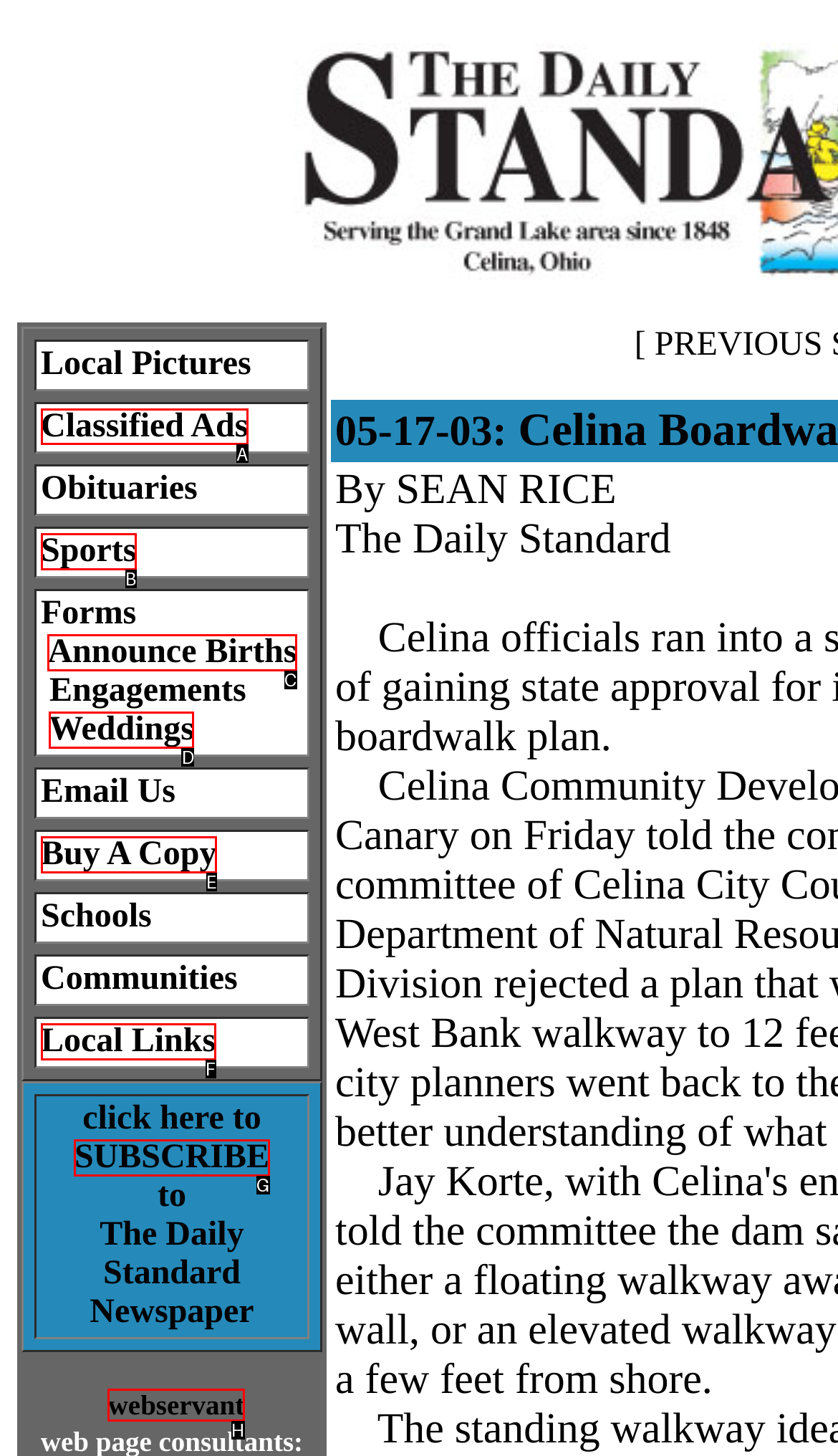Identify the HTML element that matches the description: Optimizely
Respond with the letter of the correct option.

None